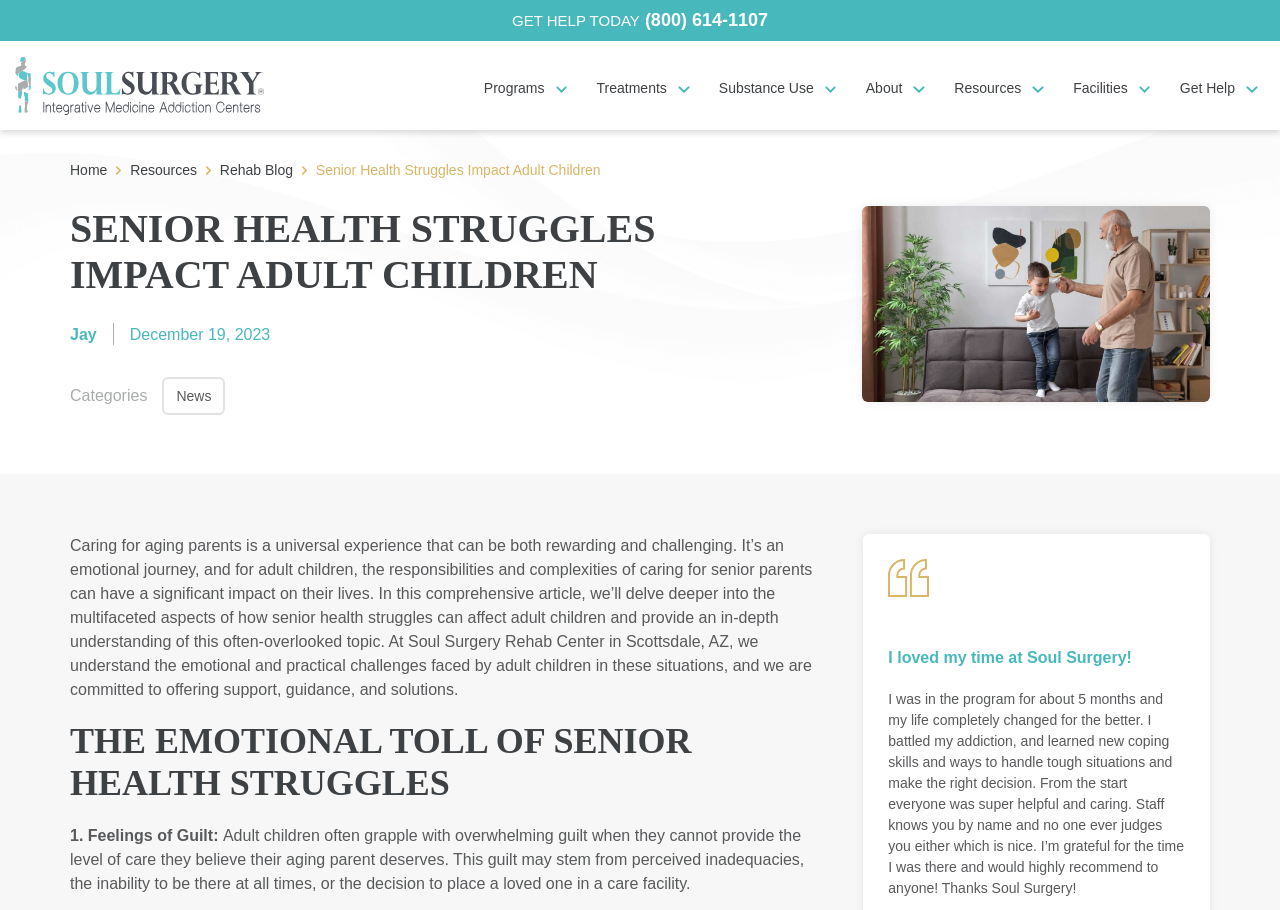Please locate the bounding box coordinates of the element that should be clicked to achieve the given instruction: "Navigate to the 'Resources' page".

[0.102, 0.178, 0.154, 0.196]